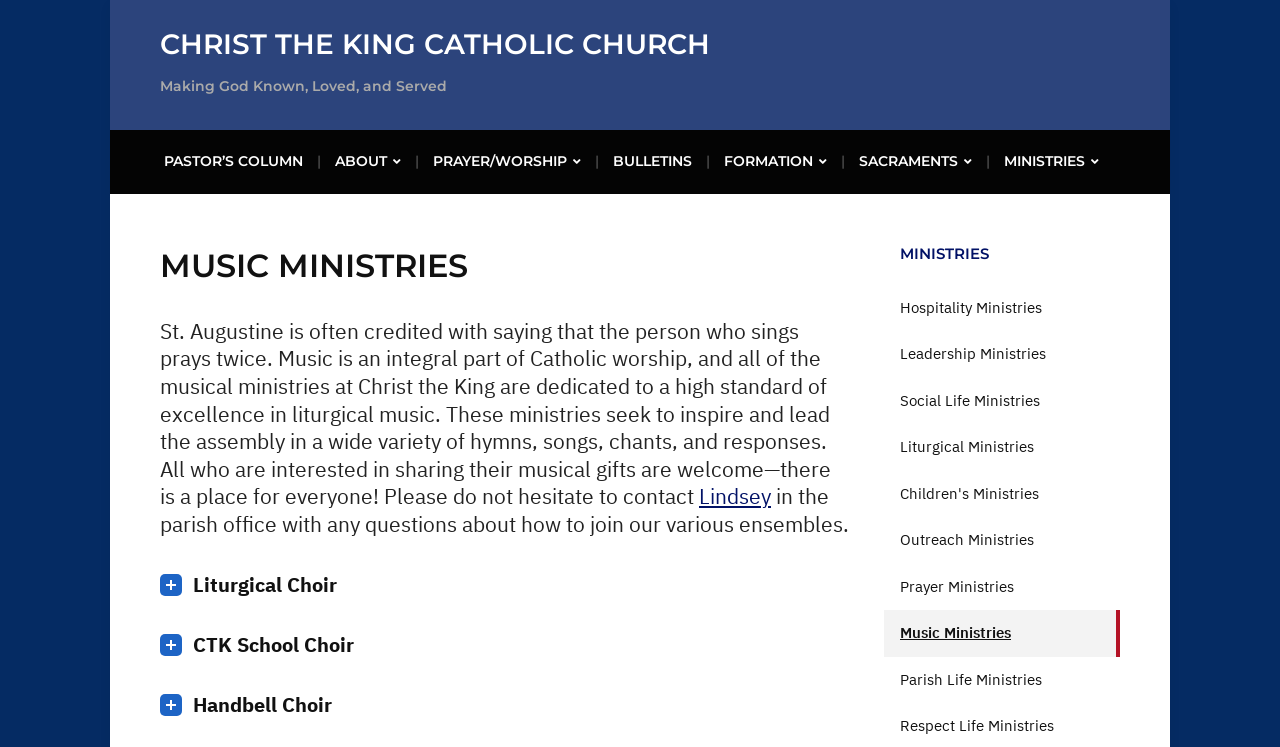Use a single word or phrase to answer the question: 
What is the name of the church?

Christ the King Catholic Church